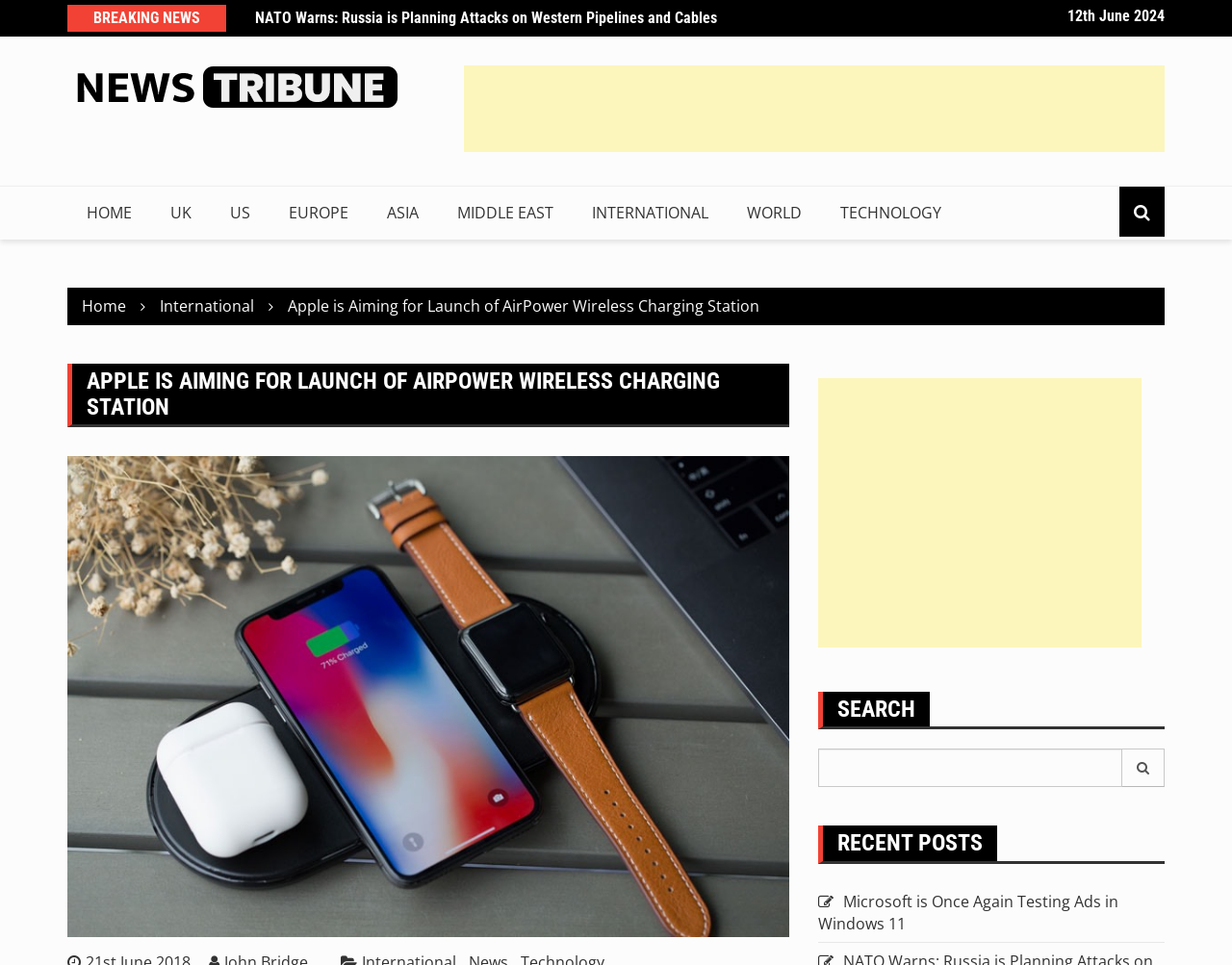Please determine the bounding box coordinates of the section I need to click to accomplish this instruction: "Click on HOME".

[0.055, 0.194, 0.123, 0.249]